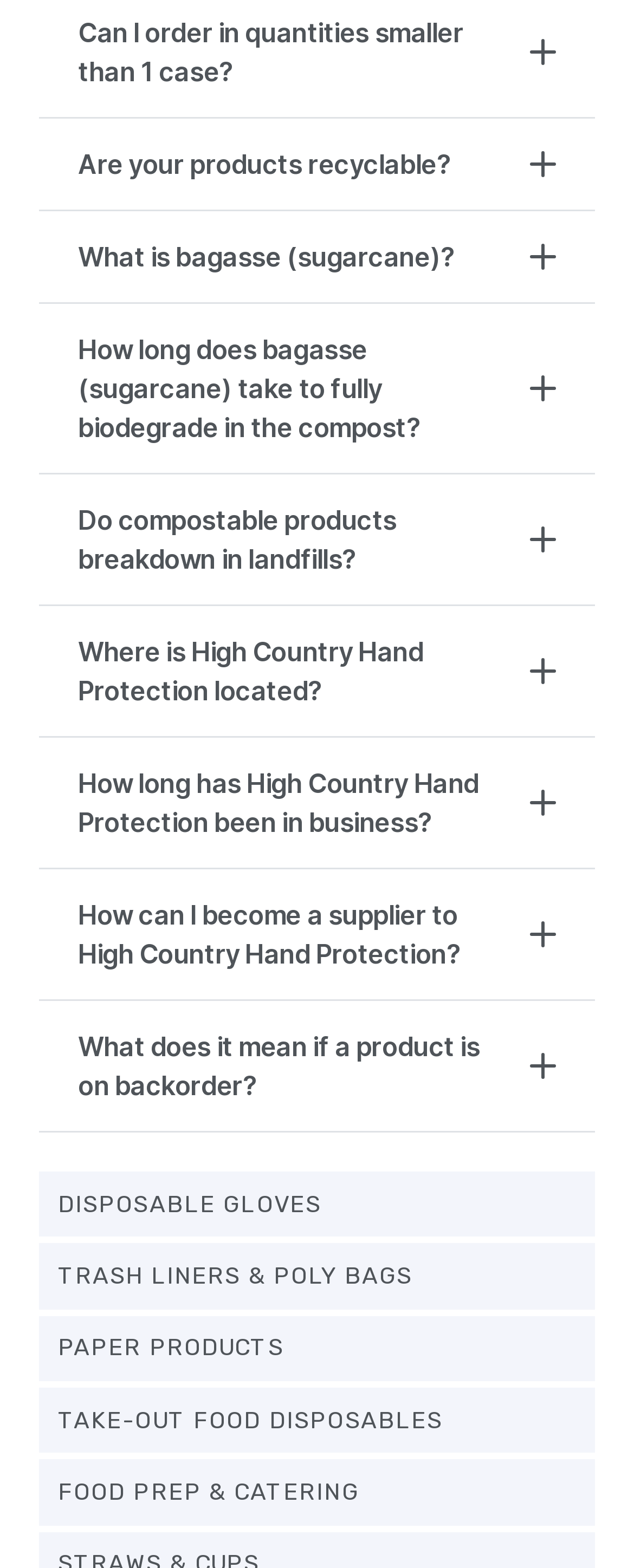Could you find the bounding box coordinates of the clickable area to complete this instruction: "Click on DISPOSABLE GLOVES"?

[0.062, 0.747, 0.938, 0.789]